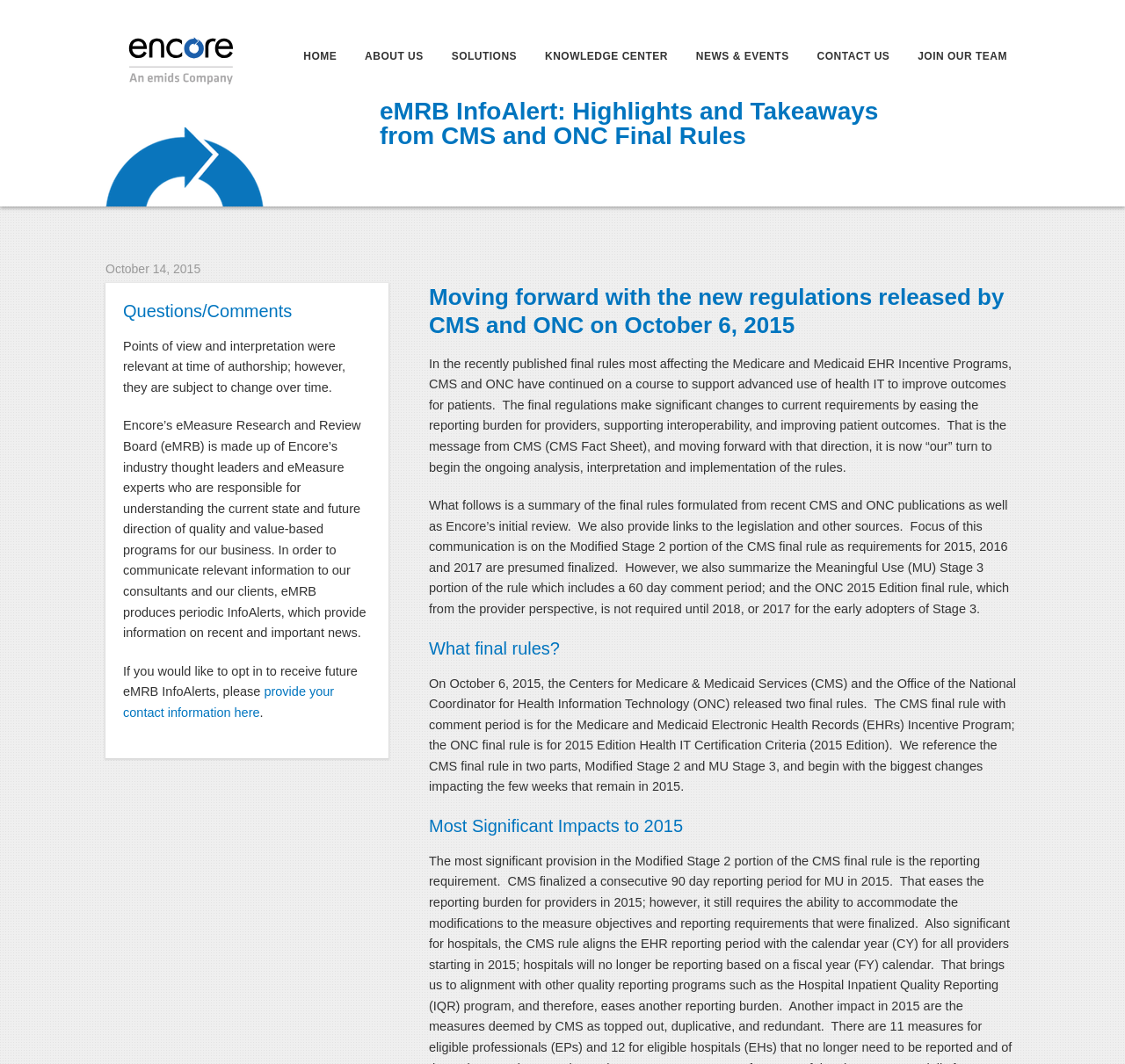Determine the bounding box coordinates of the section to be clicked to follow the instruction: "Order the German Is Weird book". The coordinates should be given as four float numbers between 0 and 1, formatted as [left, top, right, bottom].

None